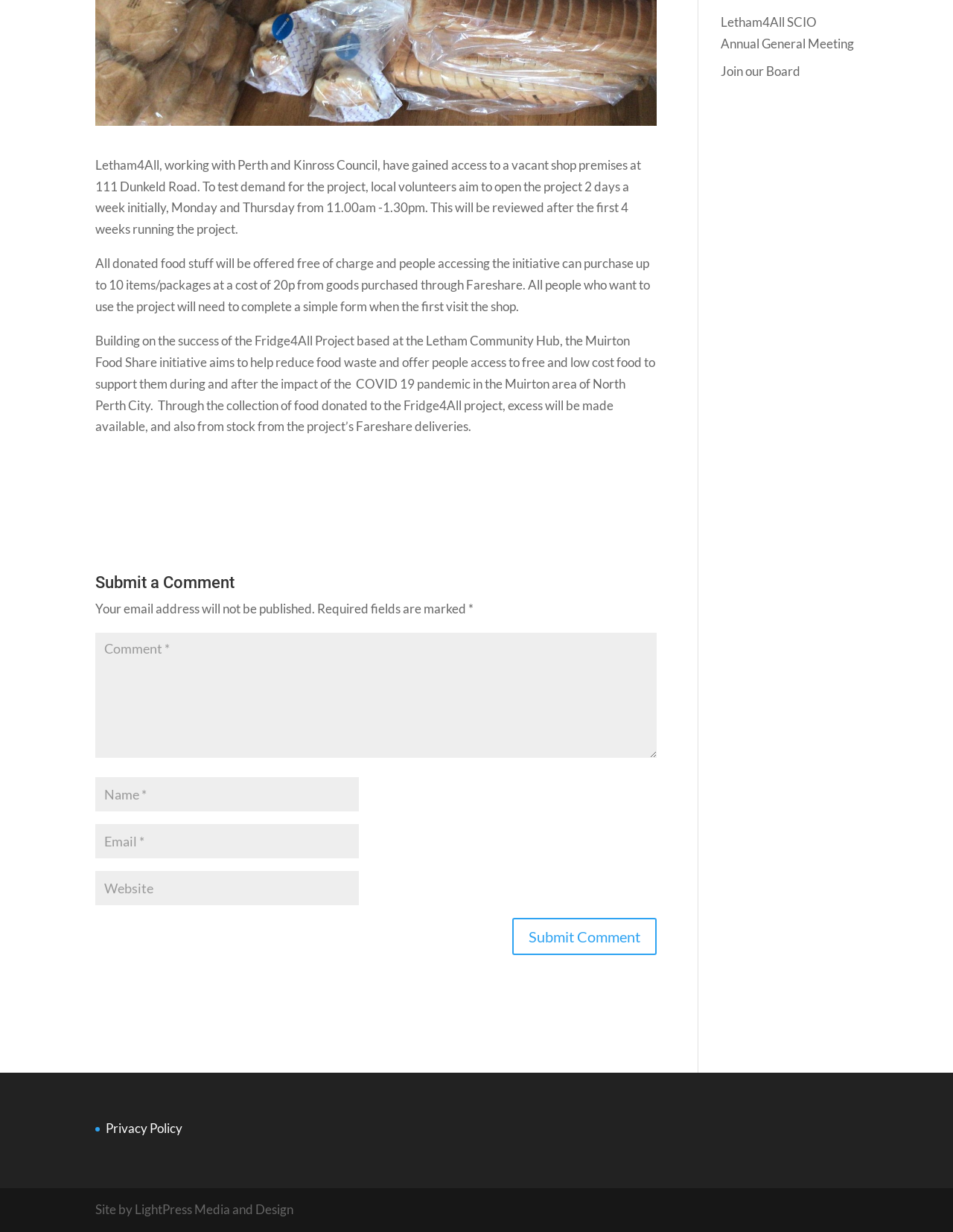Identify the bounding box coordinates for the UI element described as follows: "Privacy policy". Ensure the coordinates are four float numbers between 0 and 1, formatted as [left, top, right, bottom].

None